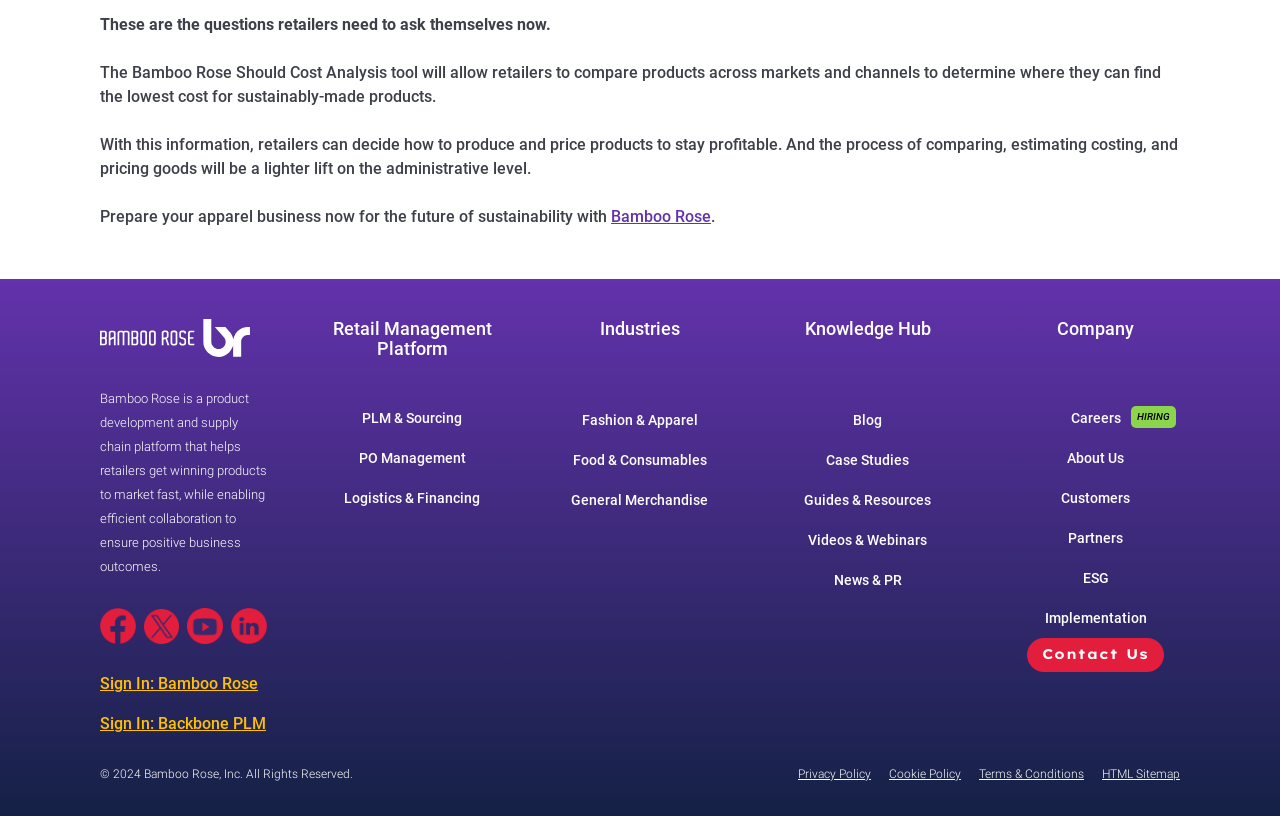Given the description "Retail Management Platform", determine the bounding box of the corresponding UI element.

[0.26, 0.389, 0.384, 0.439]